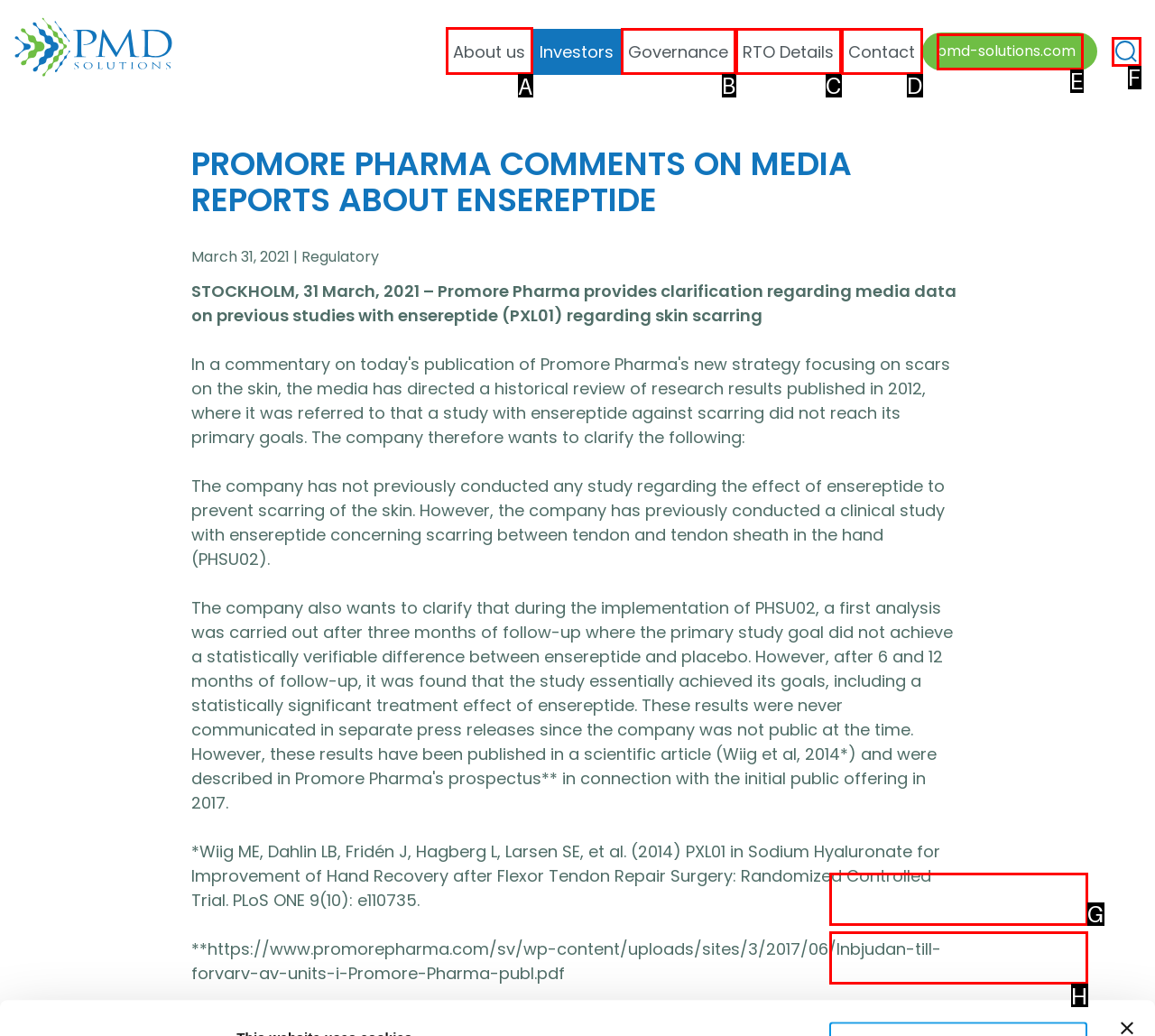Point out which HTML element you should click to fulfill the task: Go to About us.
Provide the option's letter from the given choices.

A